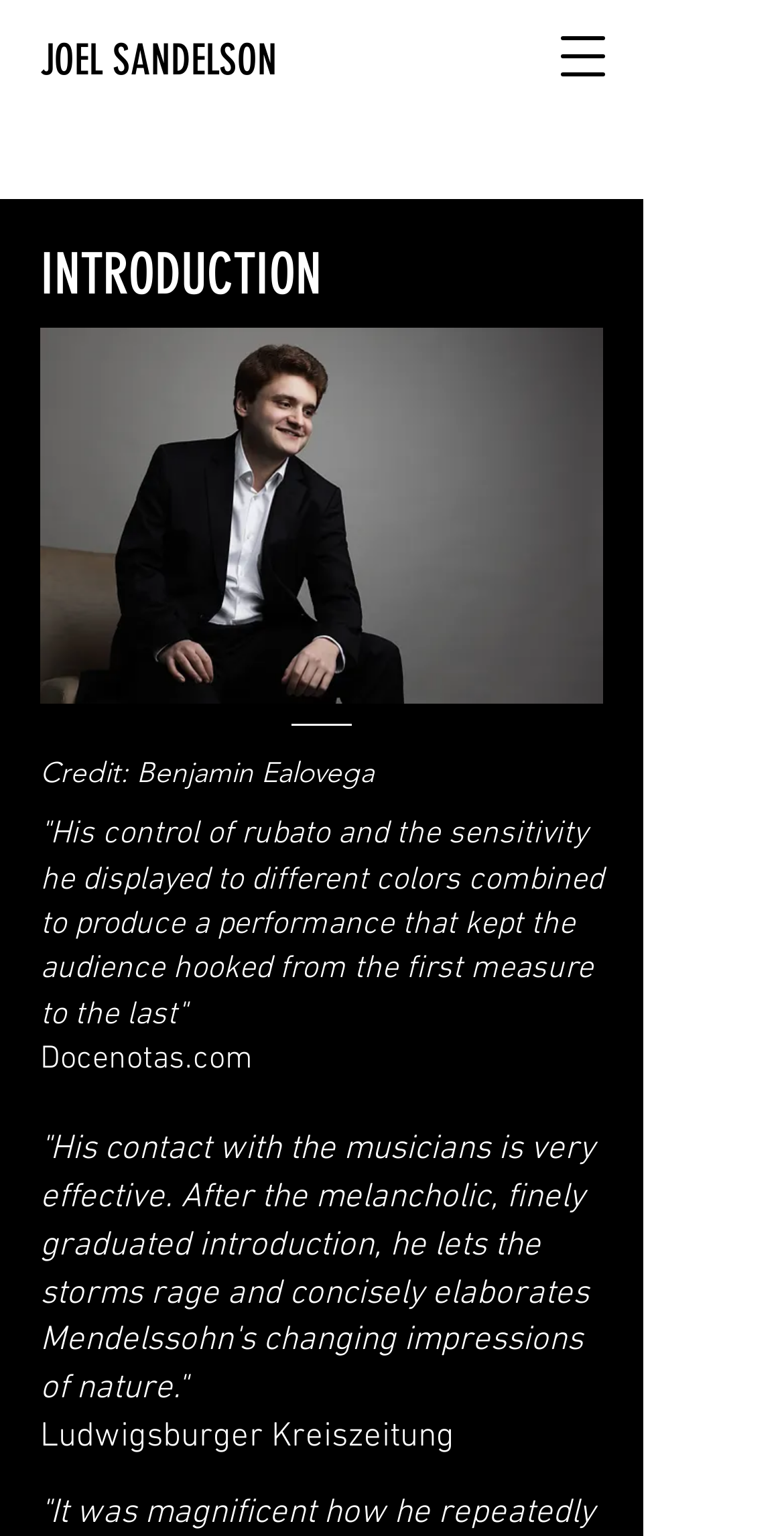Locate the UI element that matches the description JOEL SANDELSON in the webpage screenshot. Return the bounding box coordinates in the format (top-left x, top-left y, bottom-right x, bottom-right y), with values ranging from 0 to 1.

[0.051, 0.014, 0.454, 0.063]